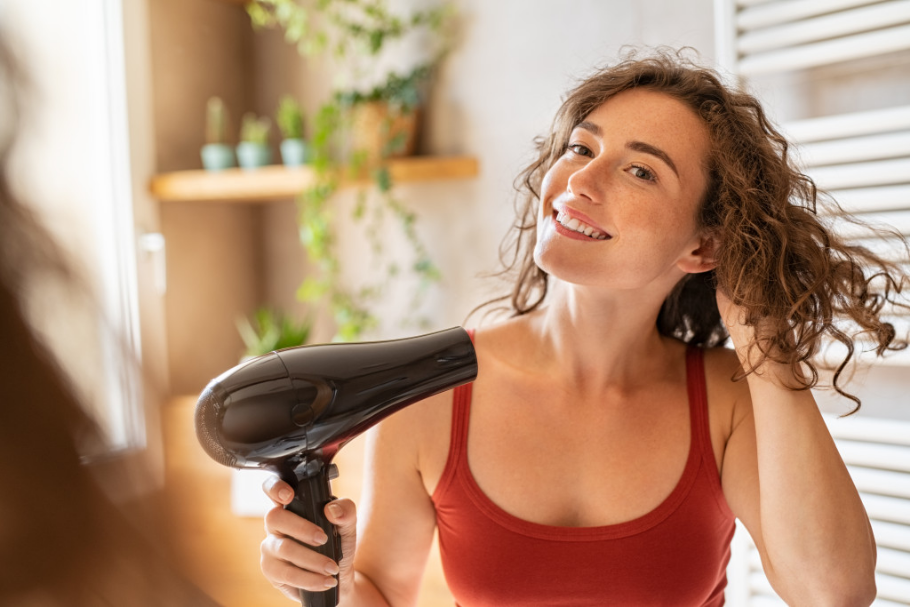What is the woman doing?
Using the image, respond with a single word or phrase.

Styling her hair